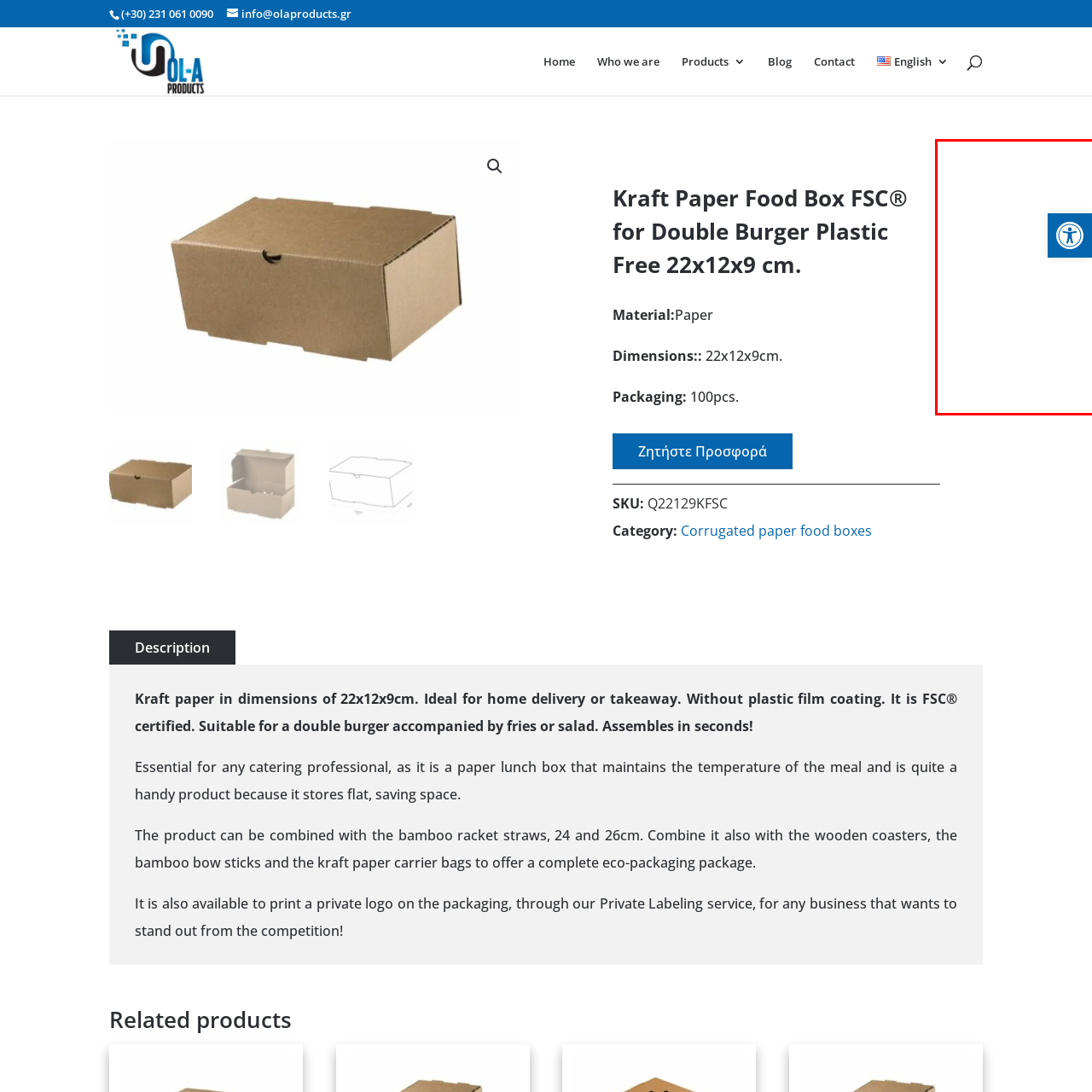What features might the accessibility tools provide?
Review the image highlighted by the red bounding box and respond with a brief answer in one word or phrase.

Text enlargement, high contrast modes, or screen reader compatibility